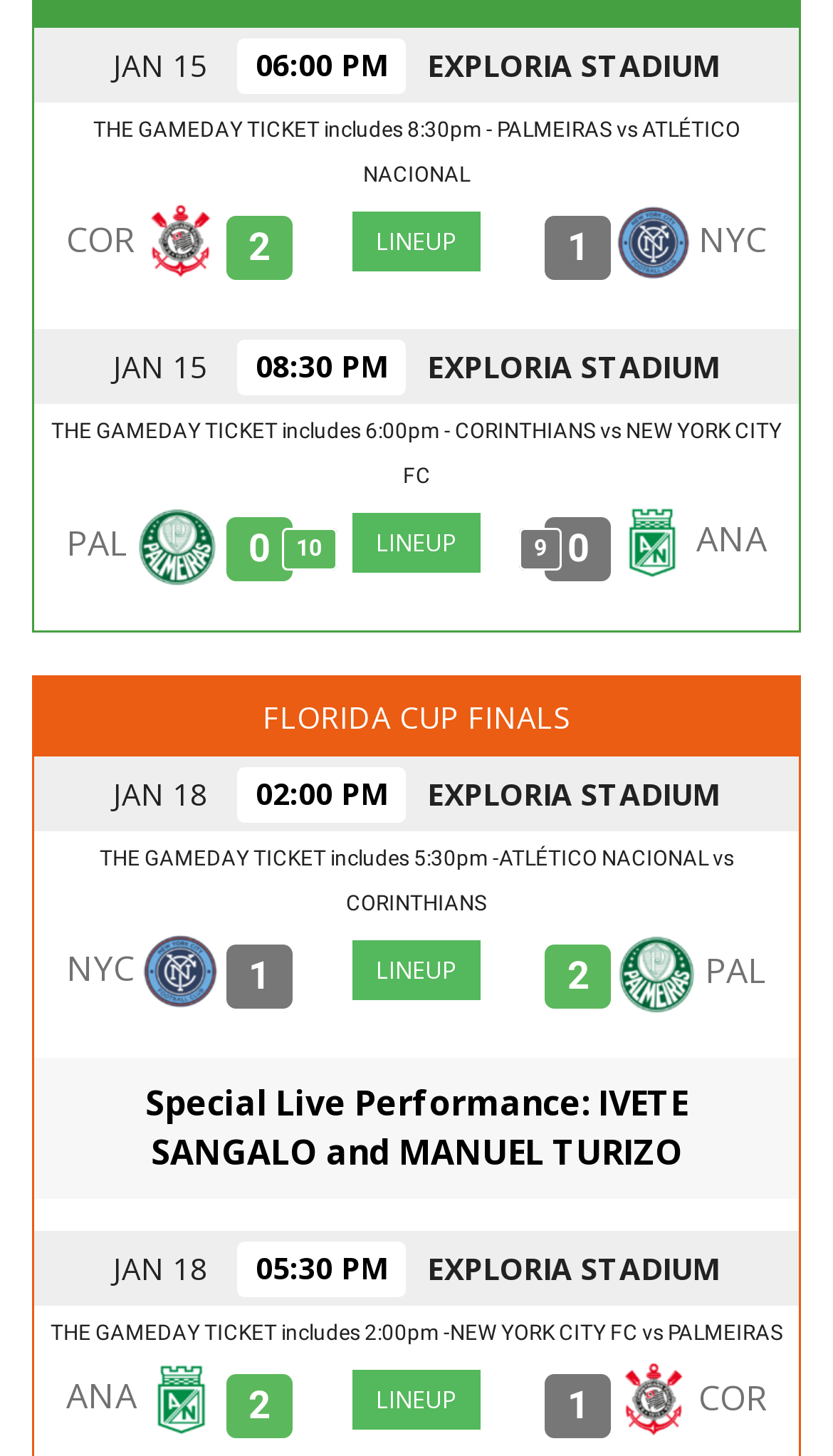Provide the bounding box coordinates of the UI element this sentence describes: "alt="Palmeiras"".

[0.154, 0.357, 0.271, 0.389]